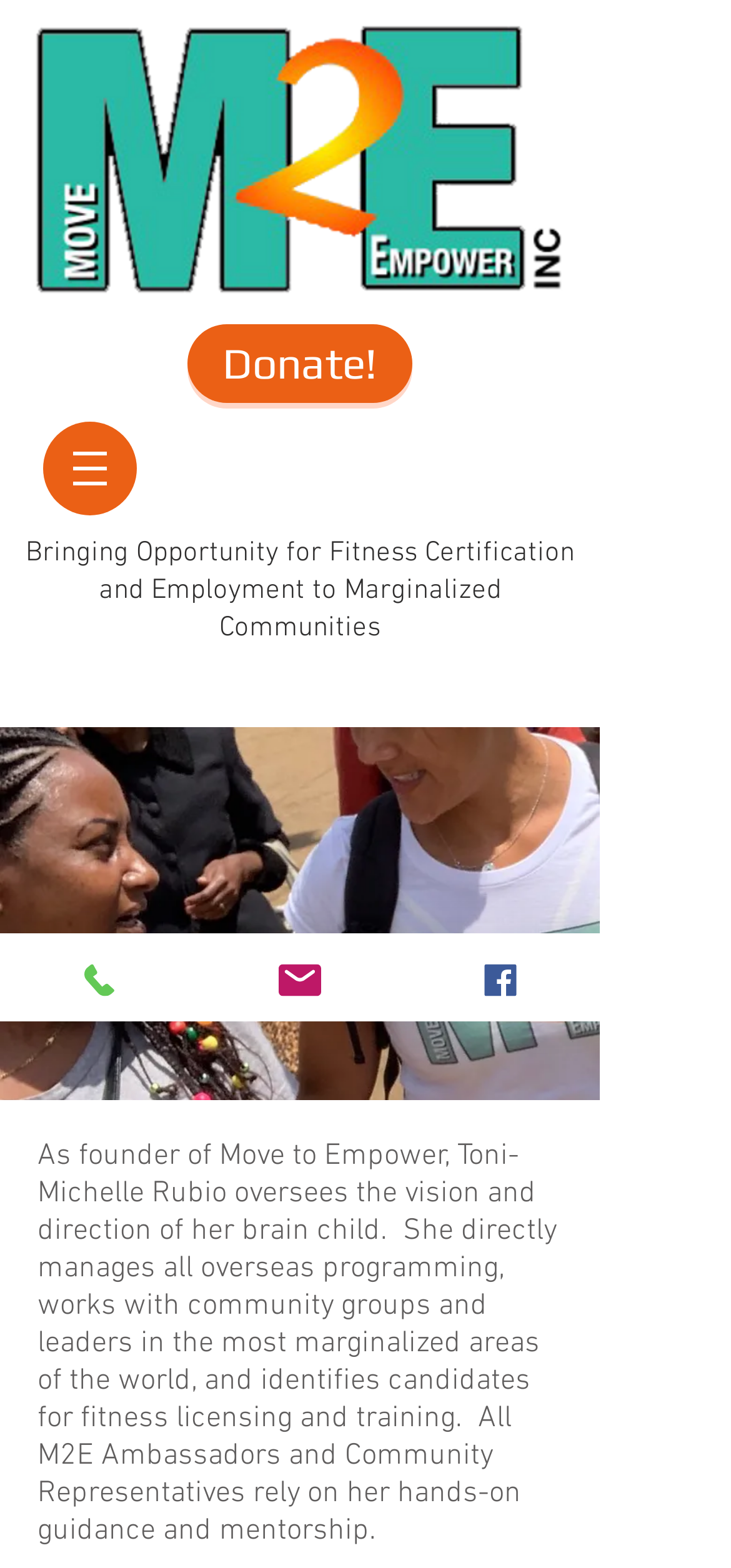Elaborate on the webpage's design and content in a detailed caption.

The webpage is about Toni-Michelle Rubio, a leader in nonprofit organizations. At the top left corner, there is a logo image of "Move to Empower" with a link to the homepage. Next to the logo, there is a "Donate!" link. Below the logo, there is a navigation menu labeled "Site" with a dropdown button.

The main content of the webpage starts with a heading that describes the mission of Move to Empower, which is to bring opportunities for fitness certification and employment to marginalized communities. Below the heading, there is a large image that takes up most of the width of the page, likely a photo related to the organization's work.

Following the image, there is a paragraph of text that describes Toni-Michelle Rubio's role as the founder of Move to Empower, including her responsibilities and accomplishments. The text is divided into several lines, making it easy to read.

At the bottom of the page, there are three links to contact Toni-Michelle Rubio: "Phone", "Email", and "Facebook". Each link has a corresponding icon image next to it. The links are aligned horizontally, with the "Phone" link at the left, the "Email" link in the middle, and the "Facebook" link at the right.